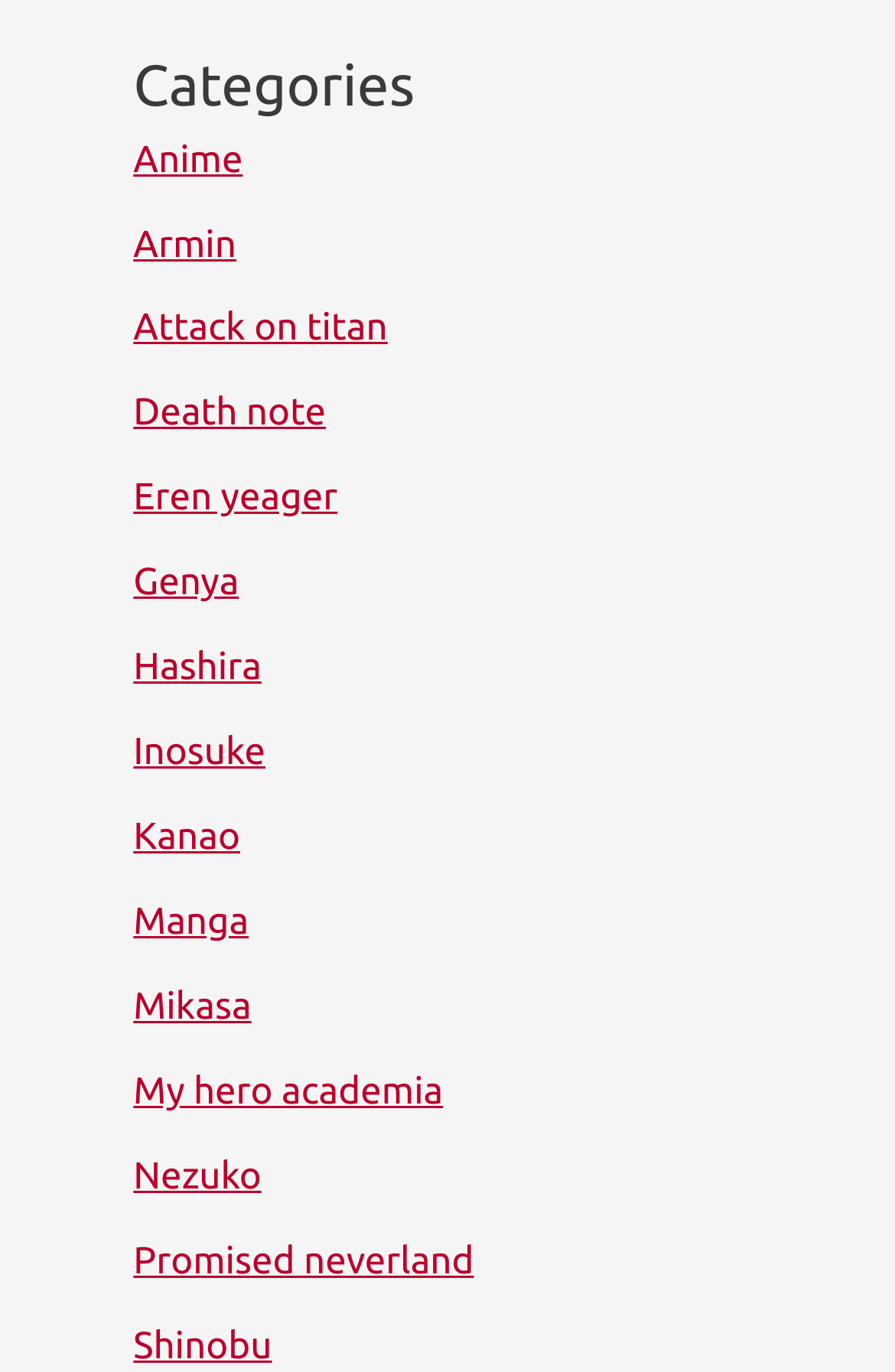Give a one-word or short phrase answer to this question: 
What is the first category listed?

Anime